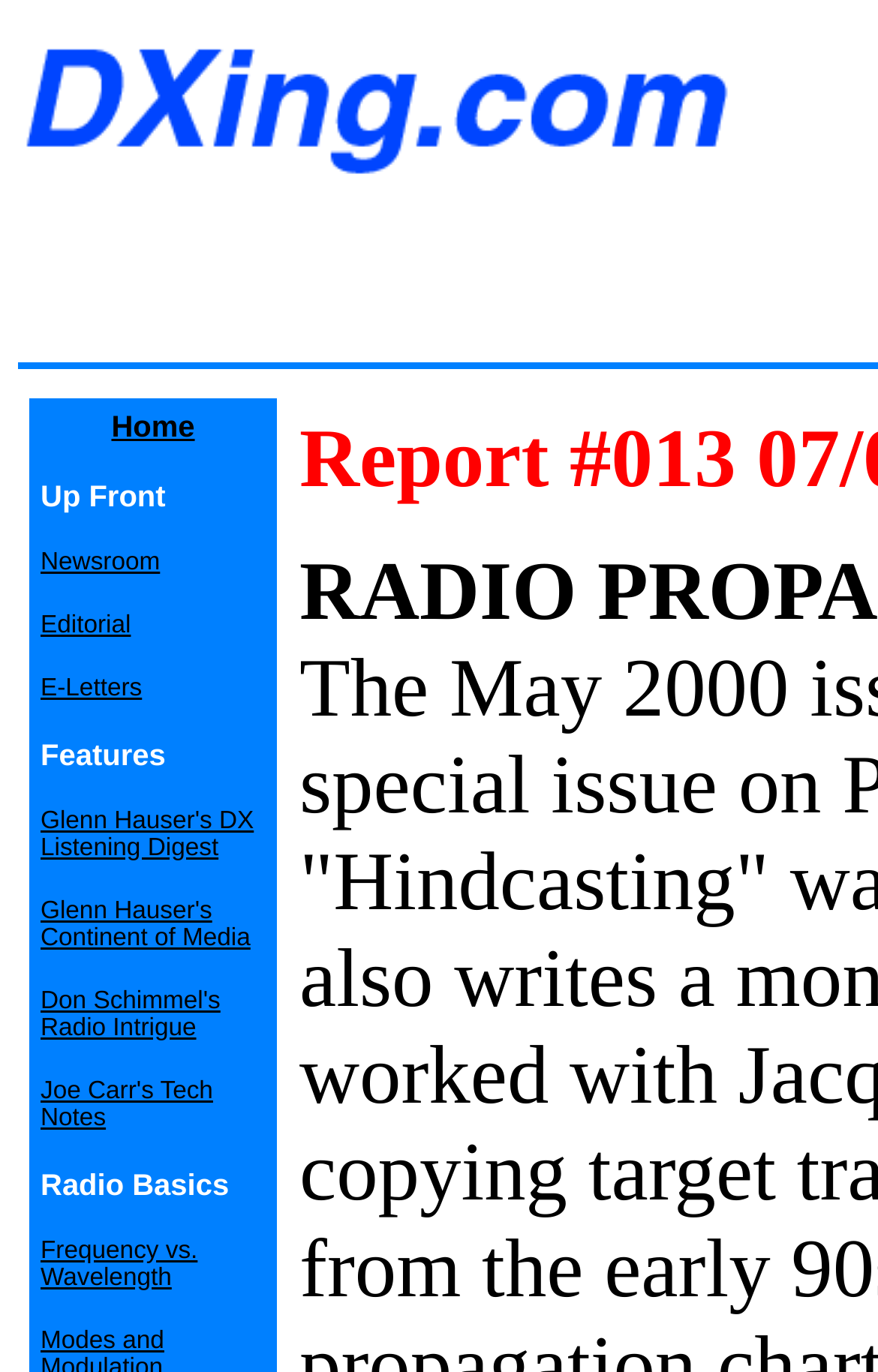What is the relationship between frequency and wavelength?
Kindly answer the question with as much detail as you can.

The relationship between frequency and wavelength can be determined by looking at the link element that contains the text 'Frequency vs. Wavelength', which suggests that the webpage provides information on the relationship between frequency and wavelength.